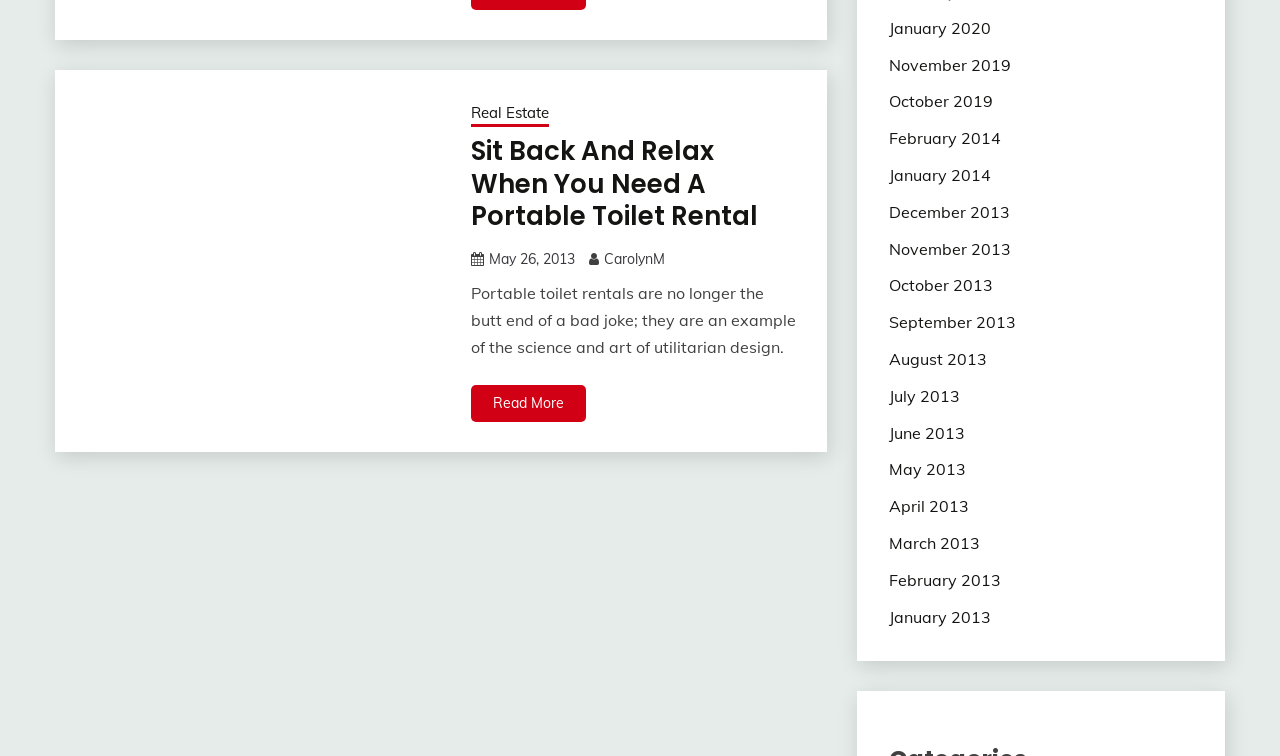Please determine the bounding box coordinates of the element's region to click for the following instruction: "Read more about portable toilet rentals".

[0.368, 0.51, 0.458, 0.559]